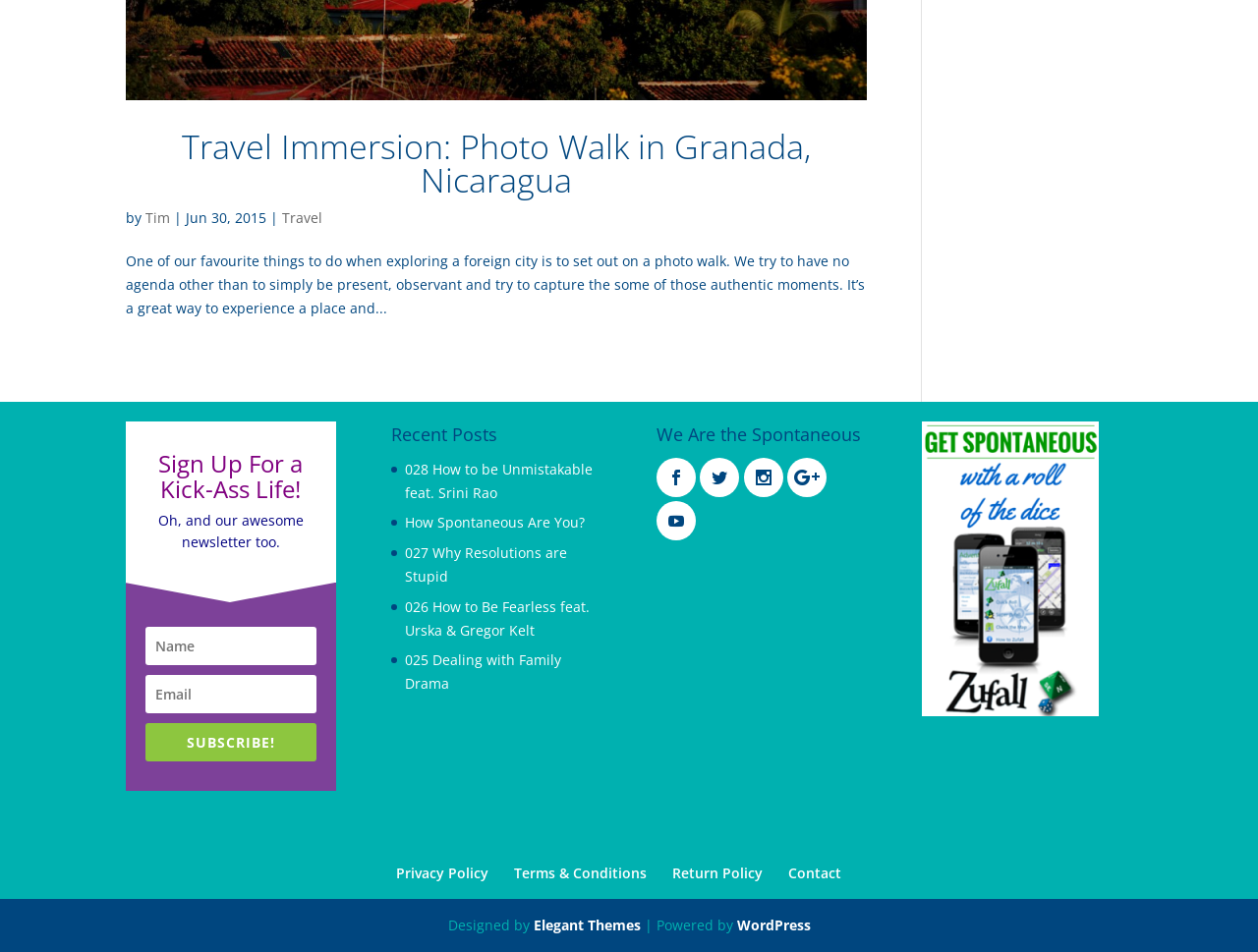What is the purpose of the image at the bottom?
Please use the image to provide a one-word or short phrase answer.

To promote Zufall Adventures App